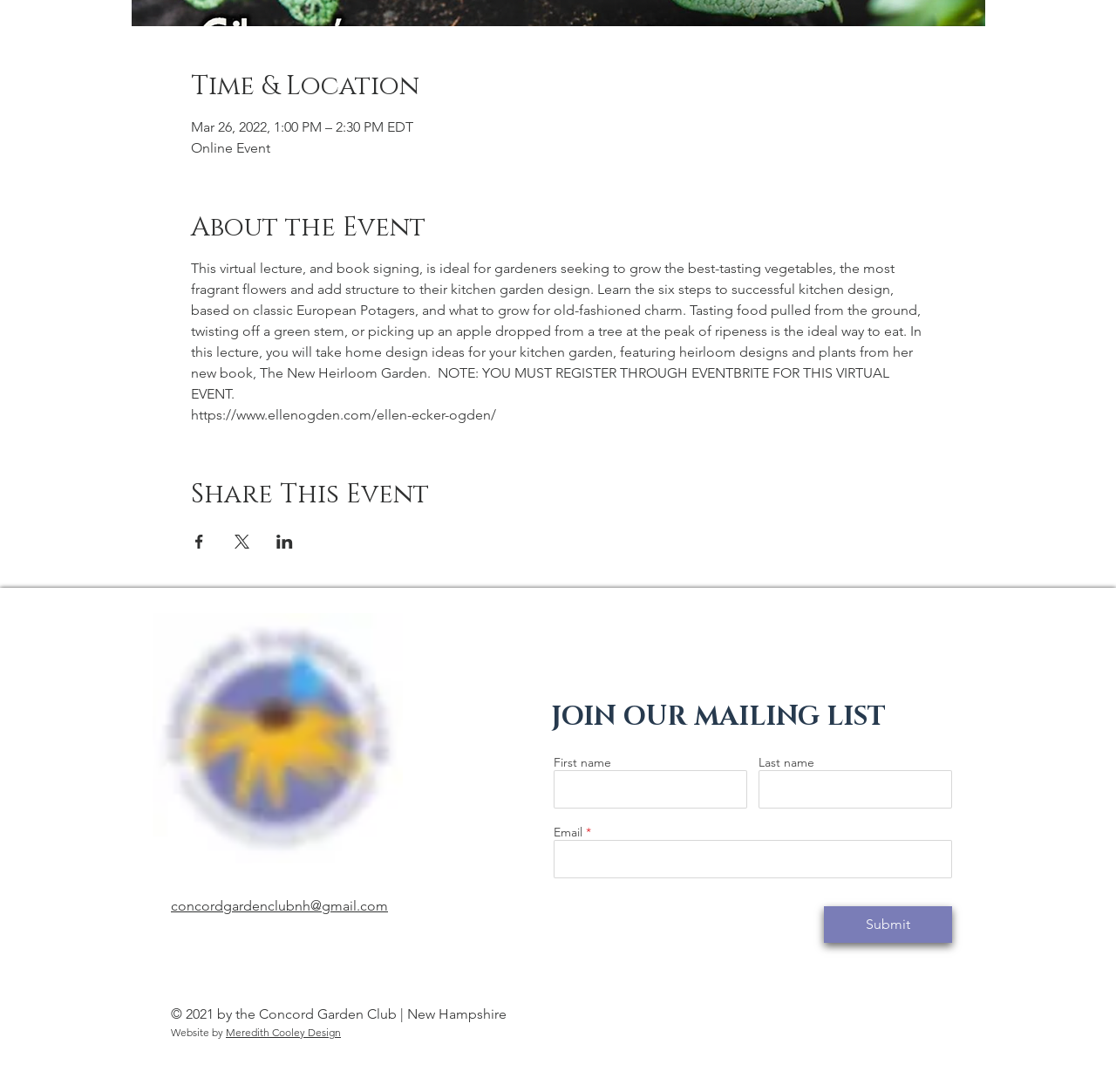Please provide the bounding box coordinates for the element that needs to be clicked to perform the following instruction: "Visit the official website of Ellen Ecker Ogden". The coordinates should be given as four float numbers between 0 and 1, i.e., [left, top, right, bottom].

[0.171, 0.372, 0.444, 0.387]